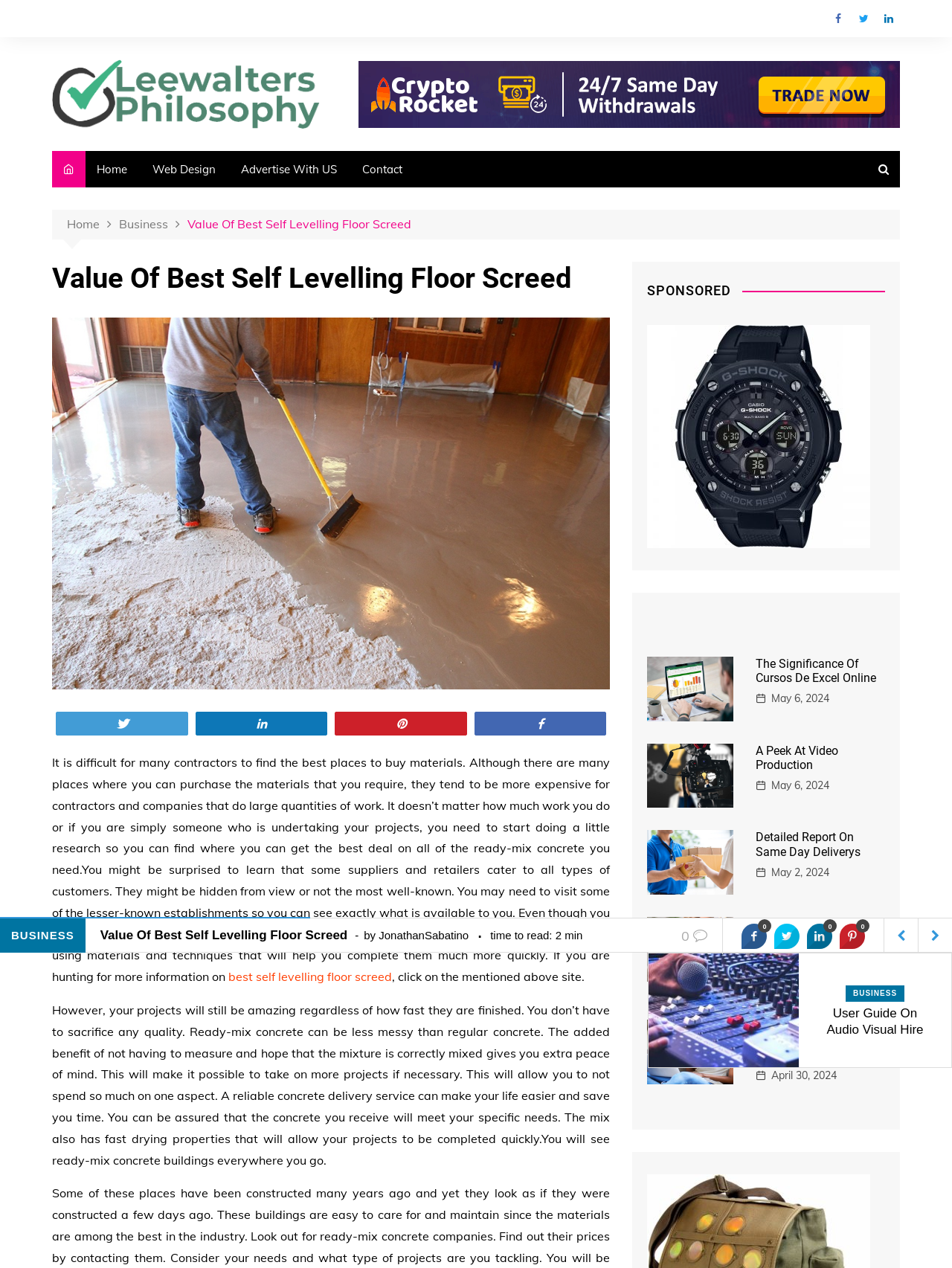Highlight the bounding box coordinates of the region I should click on to meet the following instruction: "Check the sponsored link about The Significance Of Cursos De Excel Online".

[0.68, 0.337, 0.914, 0.349]